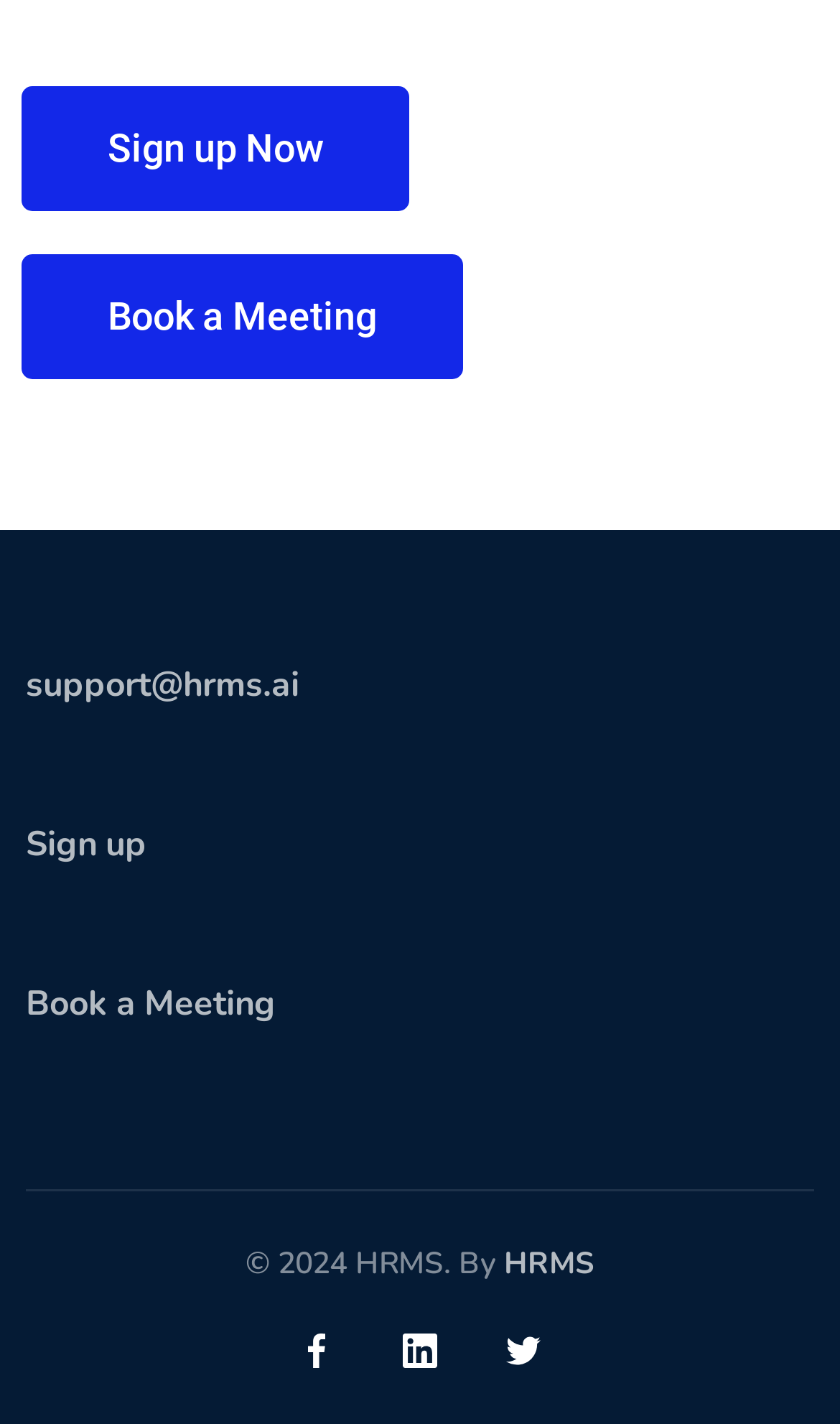What is the purpose of the 'Book a Meeting' link?
Using the details shown in the screenshot, provide a comprehensive answer to the question.

The 'Book a Meeting' link is likely used for users to schedule a meeting with HRMS representatives or to request a demo of their services.